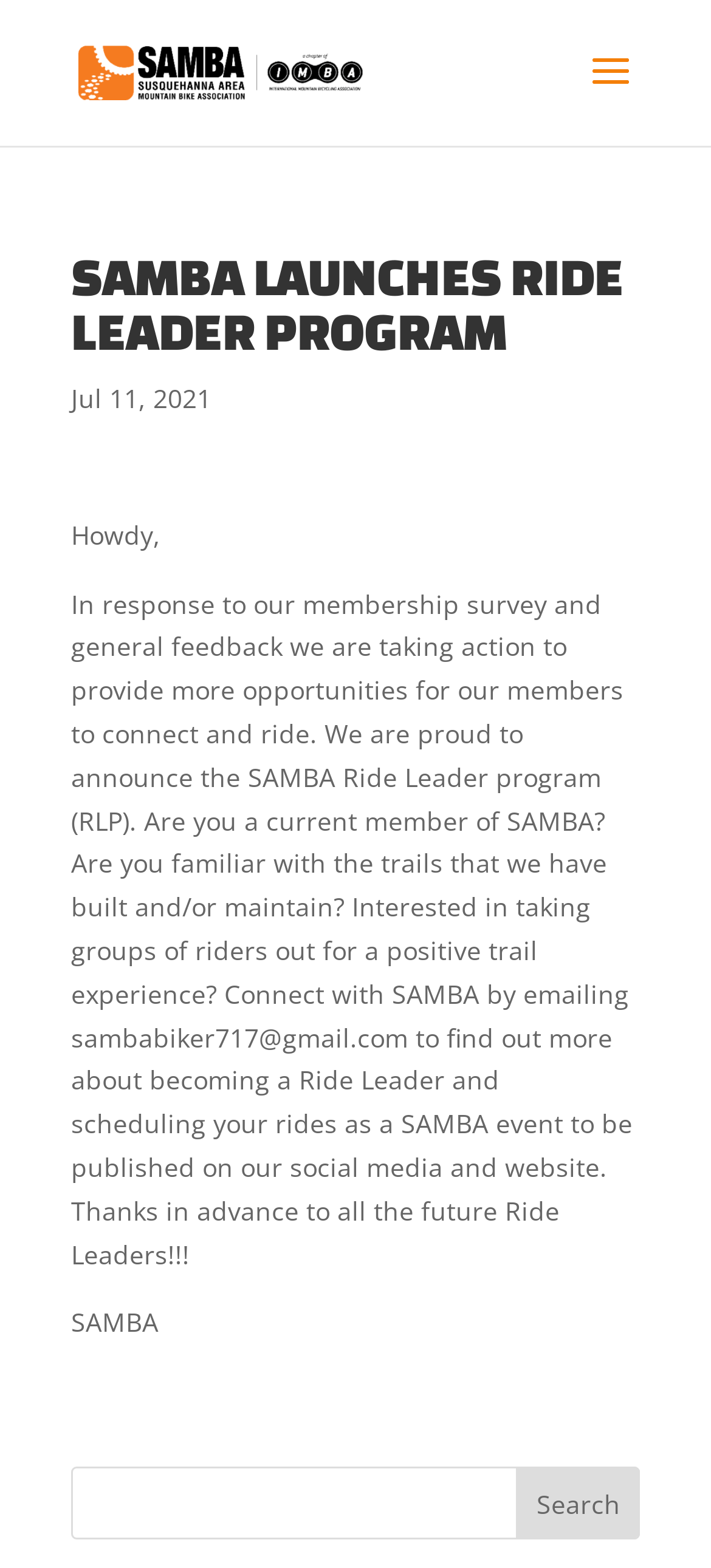Identify the main heading from the webpage and provide its text content.

SAMBA LAUNCHES RIDE LEADER PROGRAM